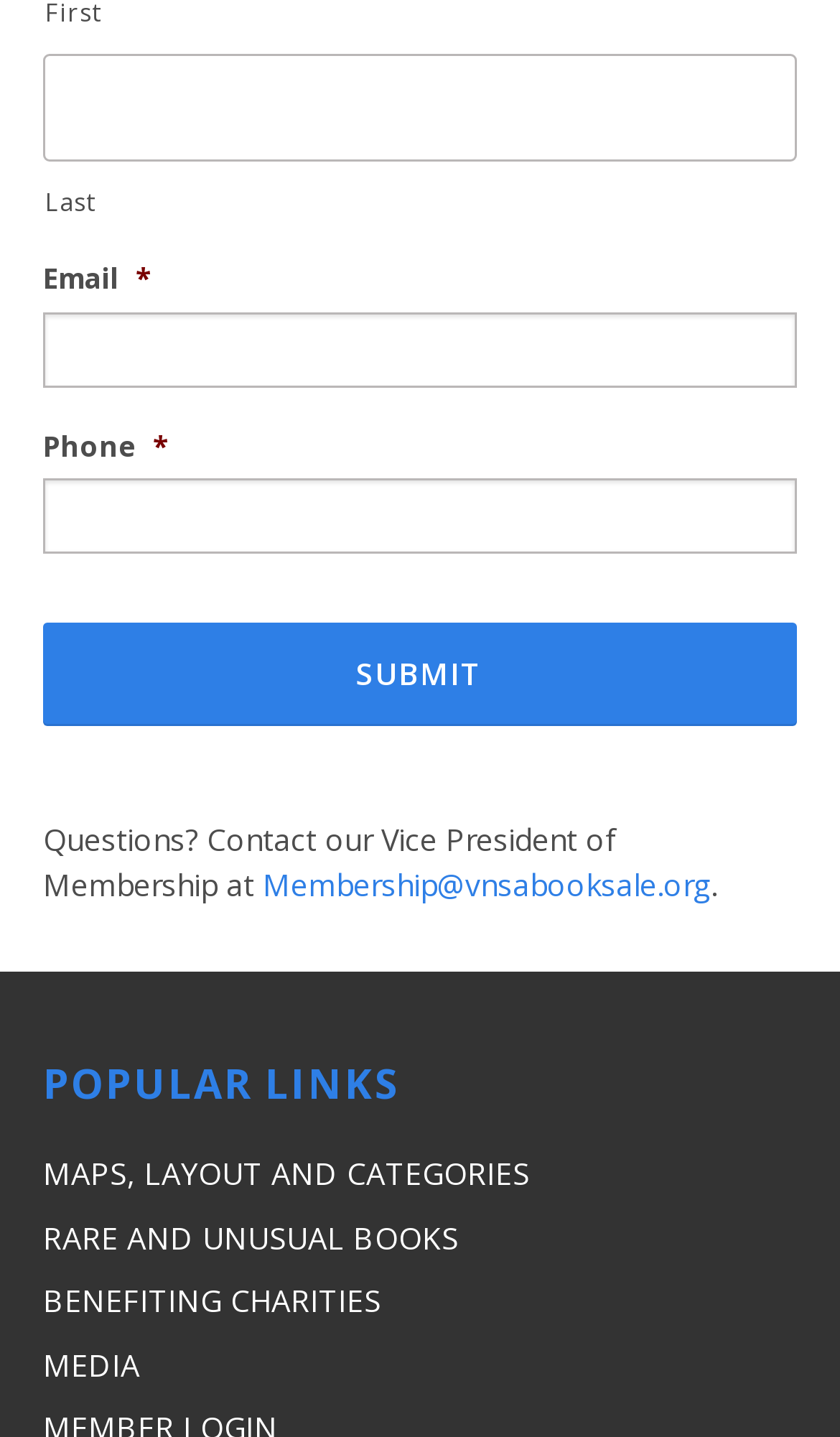Can you specify the bounding box coordinates of the area that needs to be clicked to fulfill the following instruction: "Contact Vice President of Membership"?

[0.313, 0.602, 0.846, 0.63]